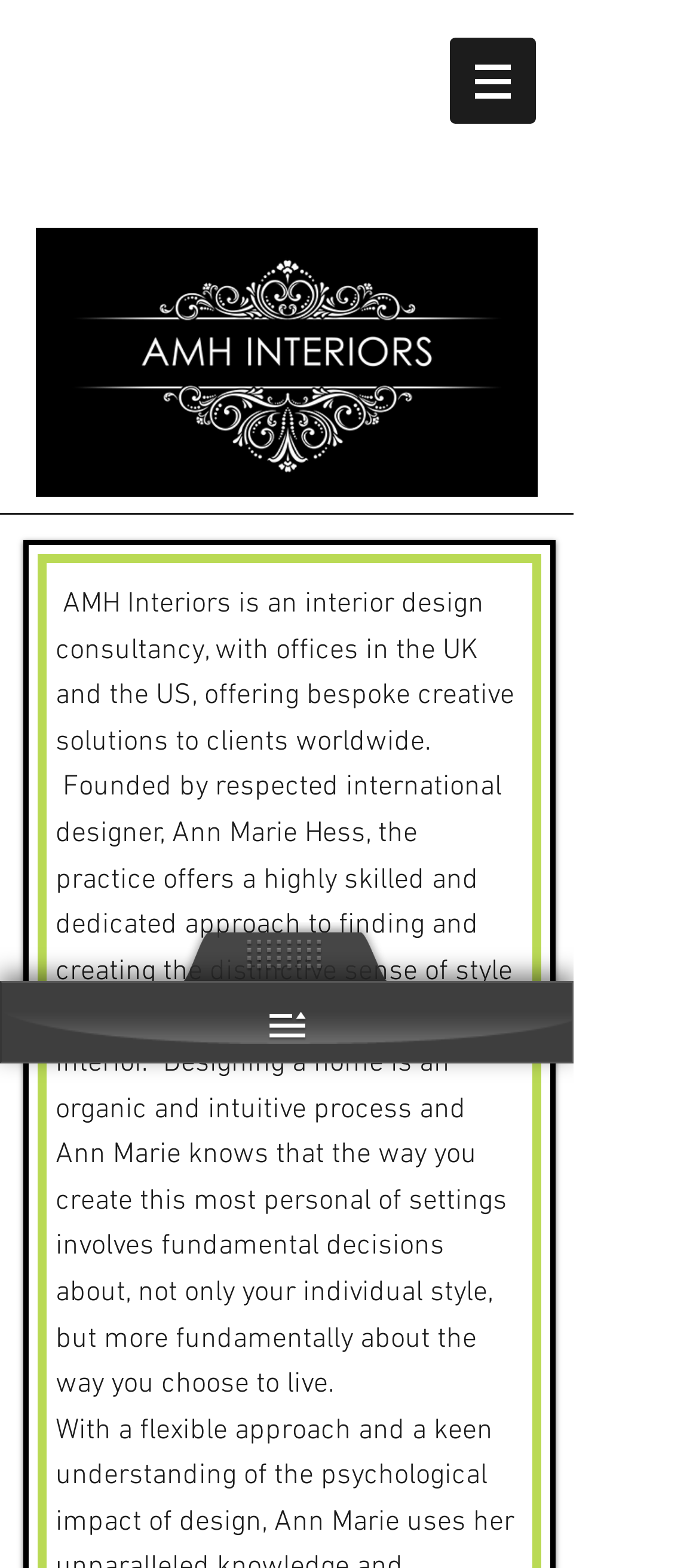Respond to the question below with a single word or phrase:
What is the name of the interior design consultancy?

AMH Interiors